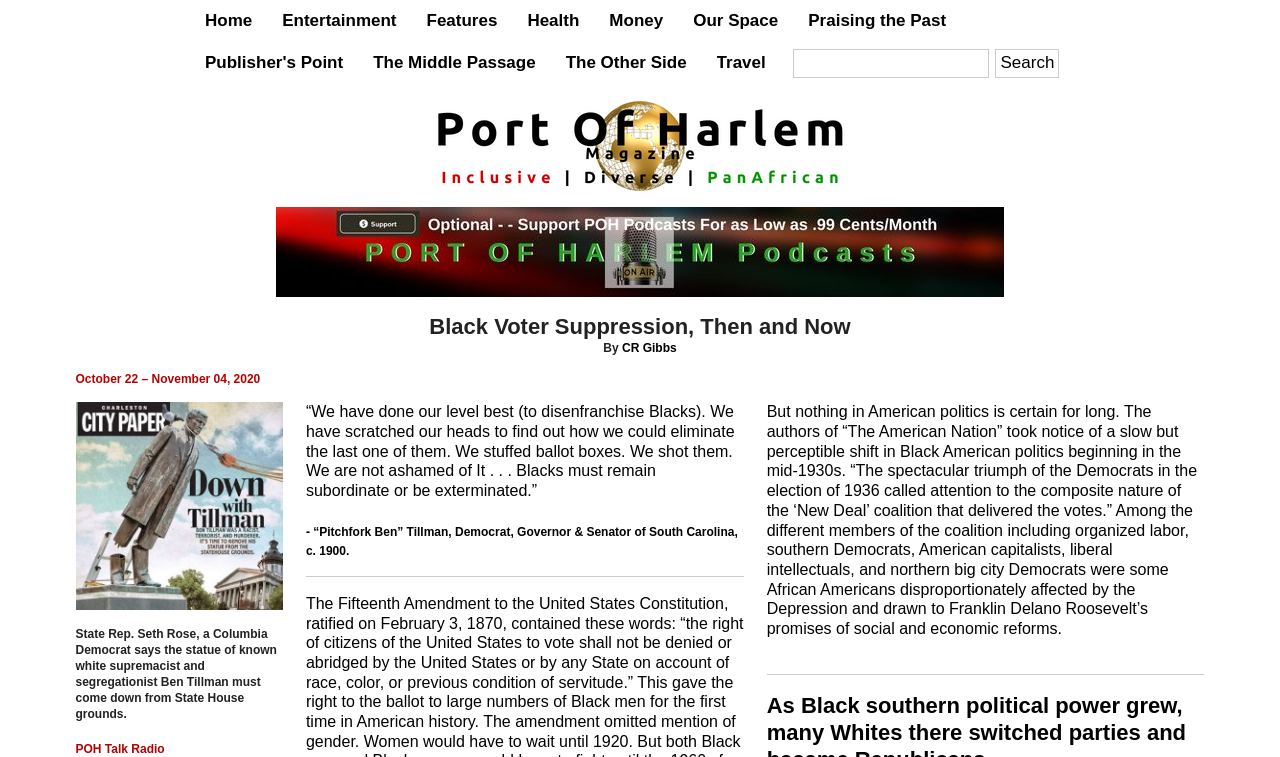Who is the author of the article?
Provide an in-depth answer to the question, covering all aspects.

I found the answer by looking at the byline of the article, which is located below the title 'Black Voter Suppression, Then and Now'. The byline says 'By CR Gibbs', indicating that CR Gibbs is the author of the article.